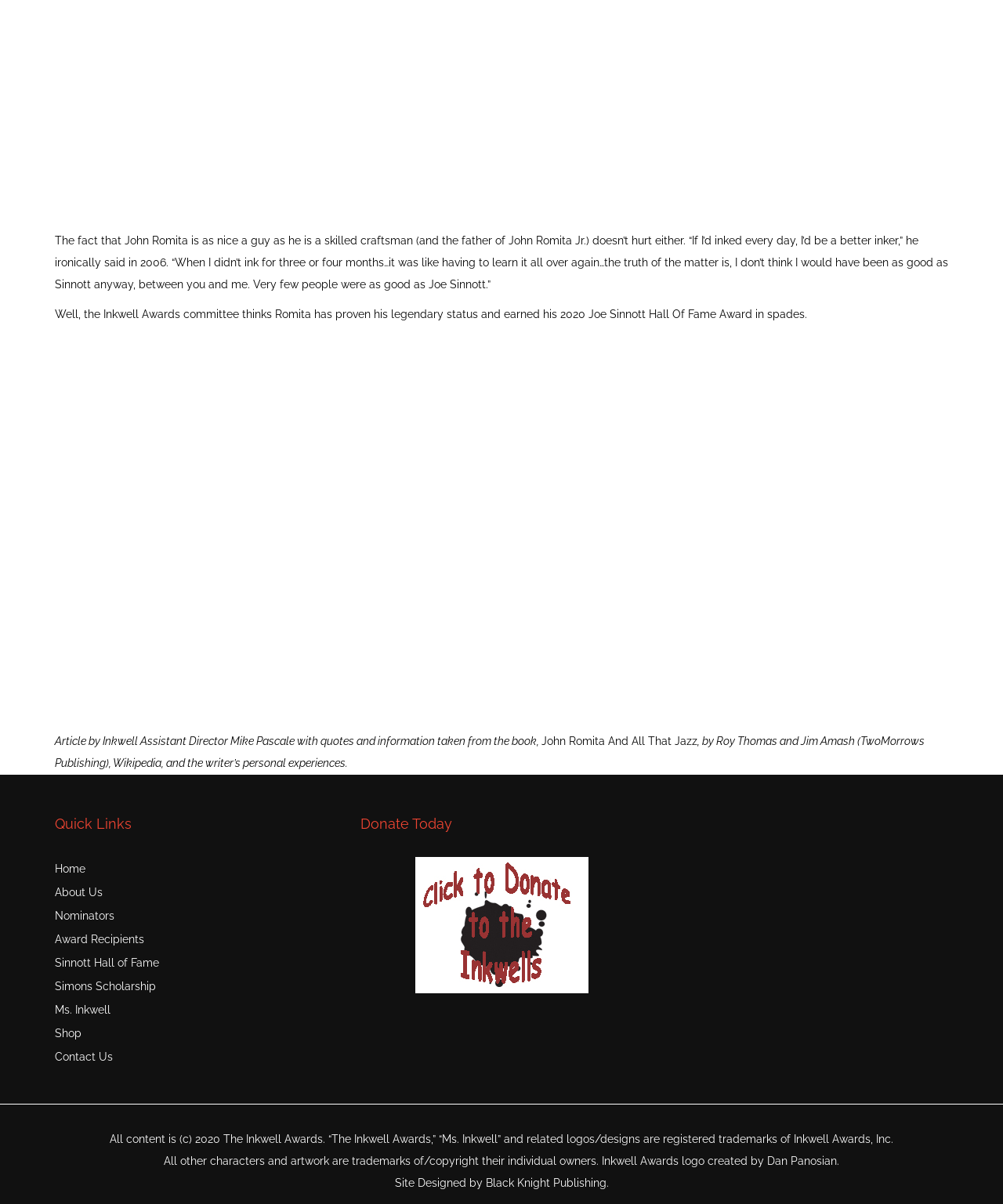Based on the image, please respond to the question with as much detail as possible:
What is the name of the award given to John Romita?

The answer can be found in the second StaticText element, which mentions '2020 Joe Sinnott Hall Of Fame Award' as the award given to John Romita.